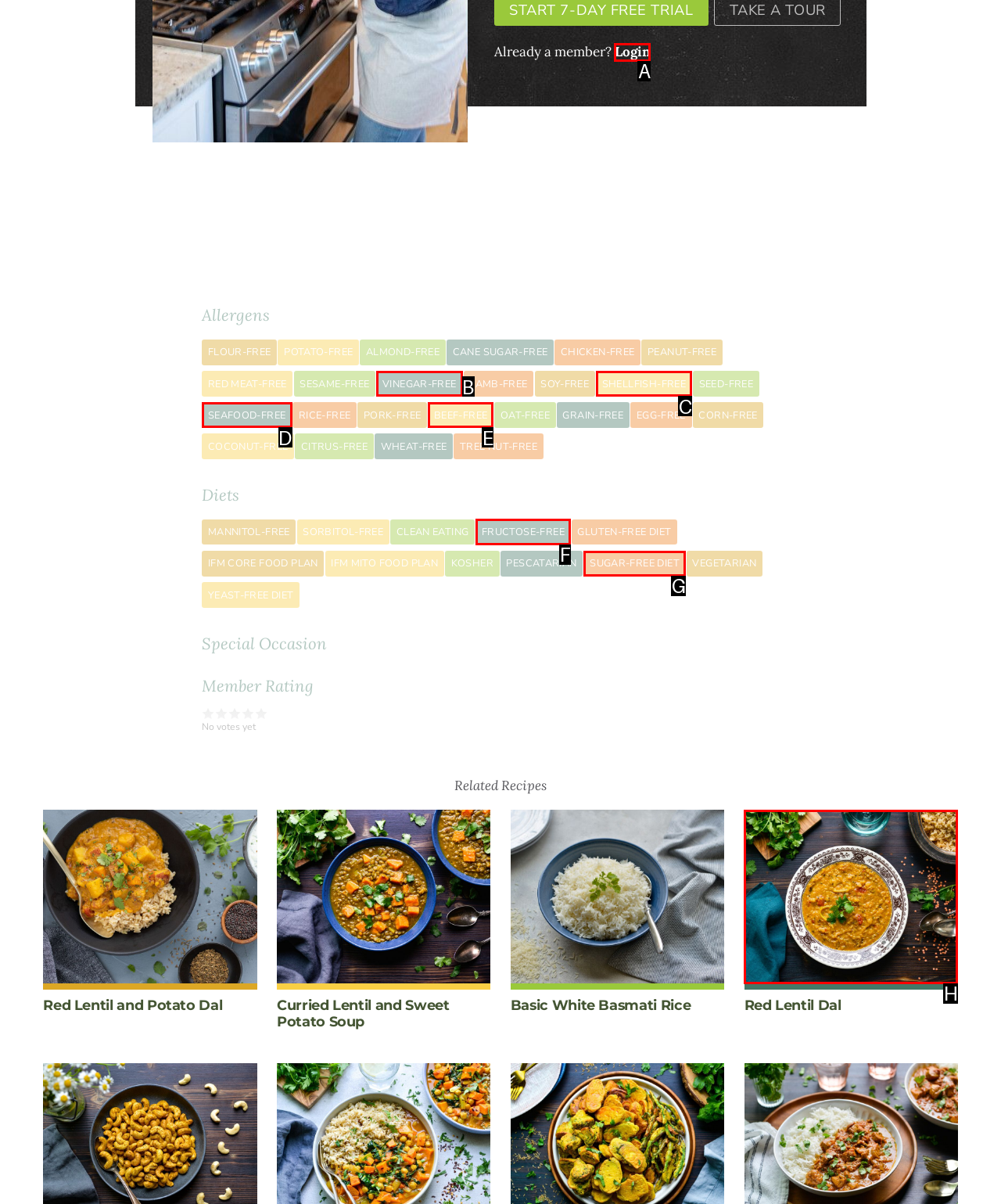Select the letter of the UI element that best matches: Sugar-Free Diet
Answer with the letter of the correct option directly.

G